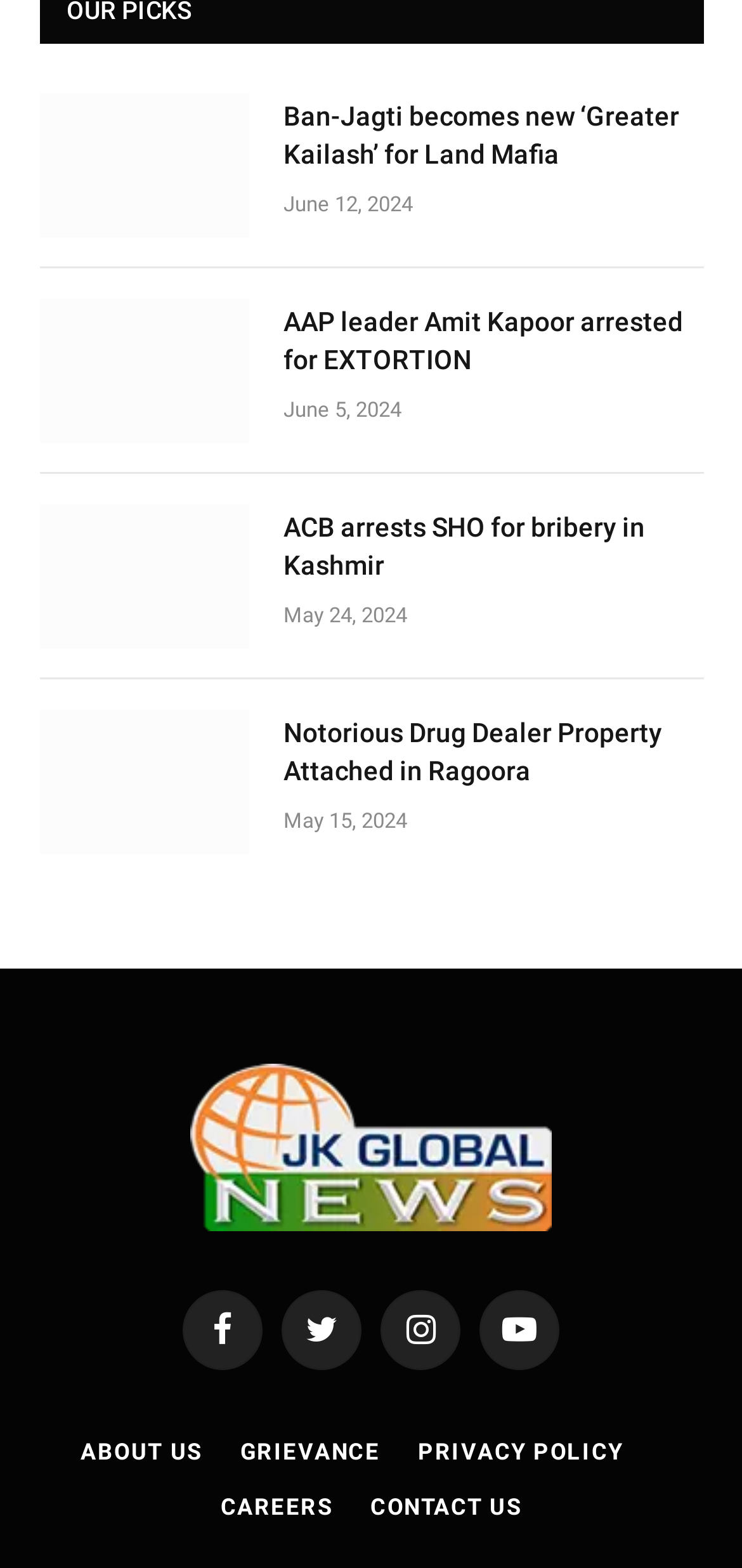Identify the bounding box coordinates necessary to click and complete the given instruction: "Click on the 'Ban-Jagti becomes new ‘Greater Kailash’ for Land Mafia' news article".

[0.382, 0.062, 0.949, 0.111]